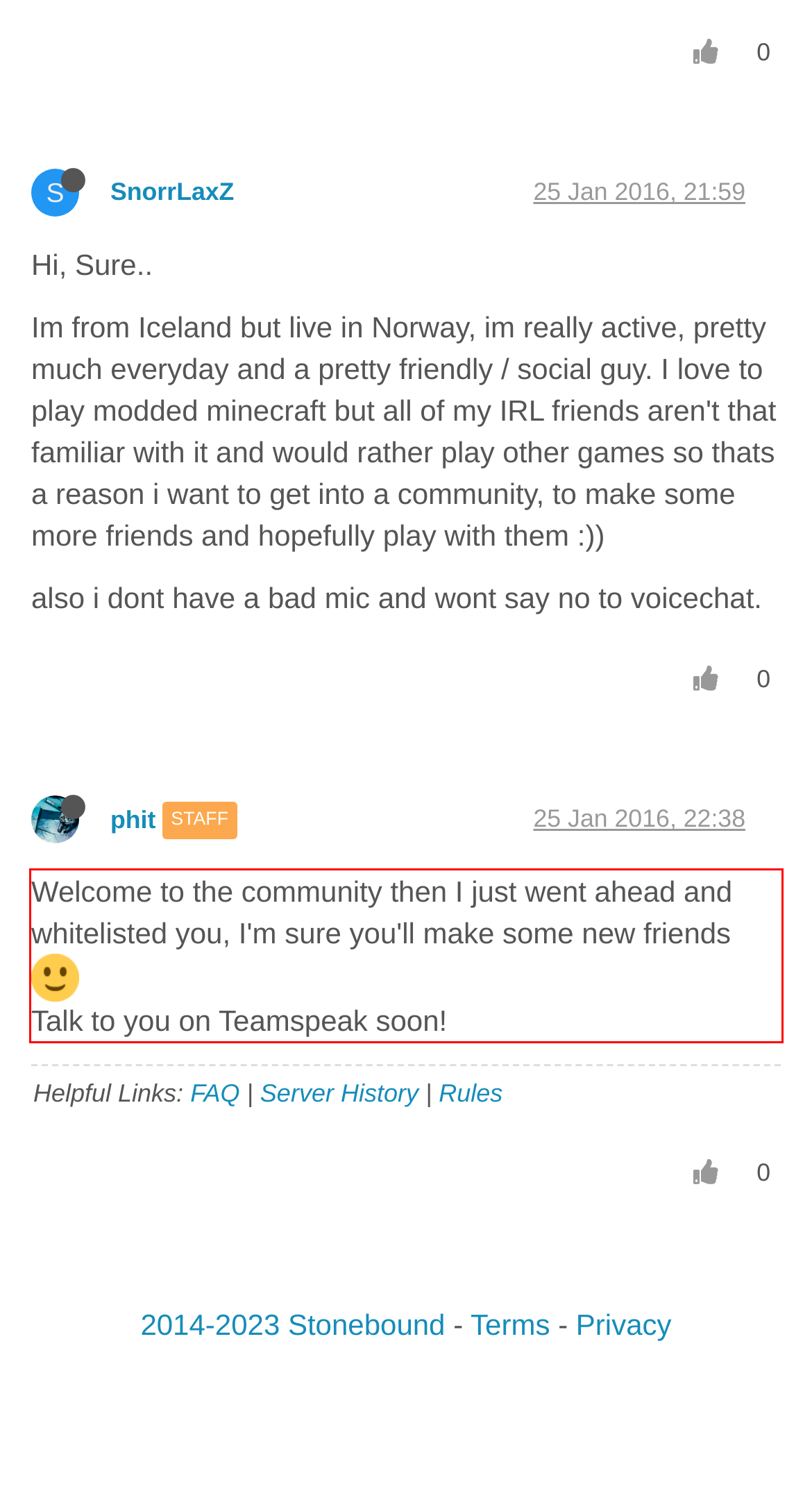There is a screenshot of a webpage with a red bounding box around a UI element. Please use OCR to extract the text within the red bounding box.

Welcome to the community then I just went ahead and whitelisted you, I'm sure you'll make some new friends Talk to you on Teamspeak soon!